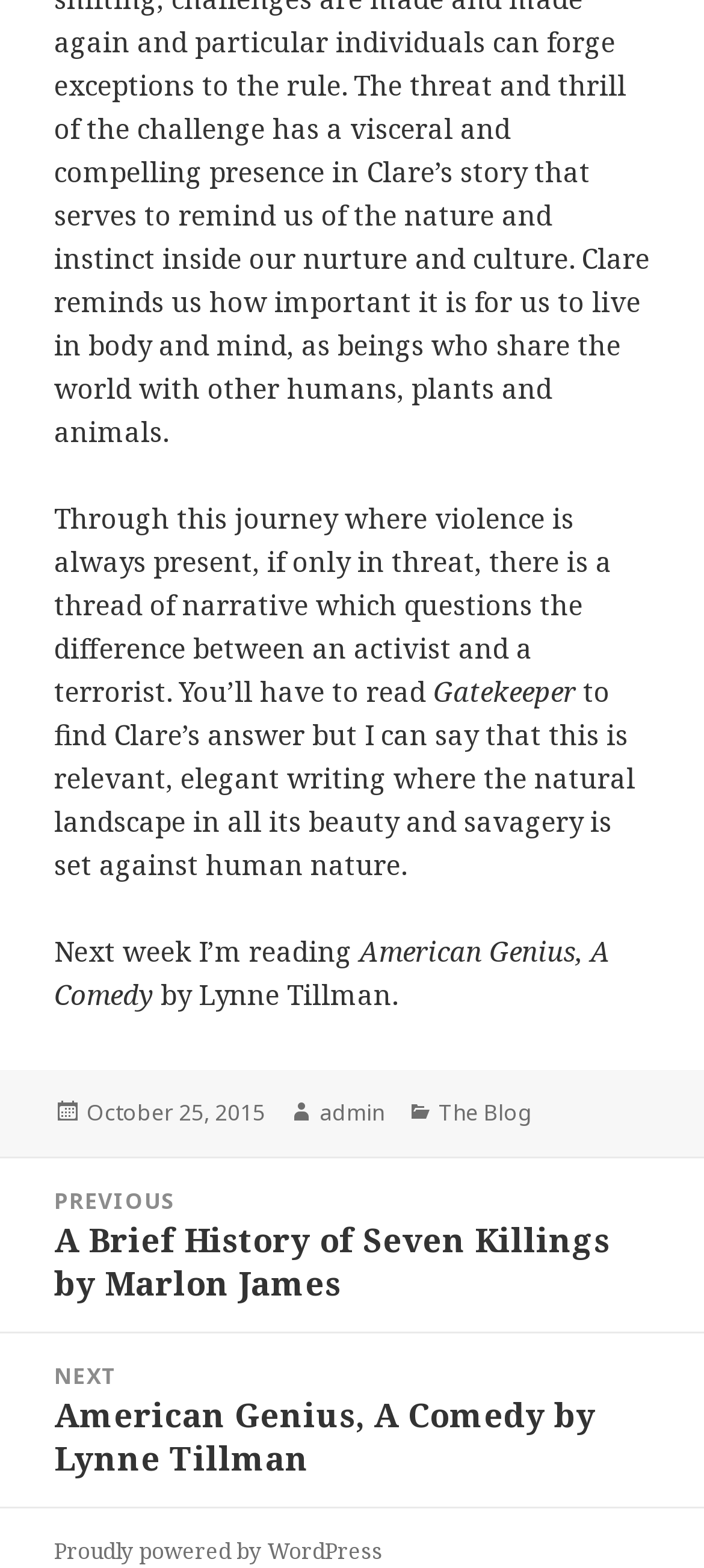From the screenshot, find the bounding box of the UI element matching this description: "admin". Supply the bounding box coordinates in the form [left, top, right, bottom], each a float between 0 and 1.

[0.454, 0.699, 0.546, 0.72]